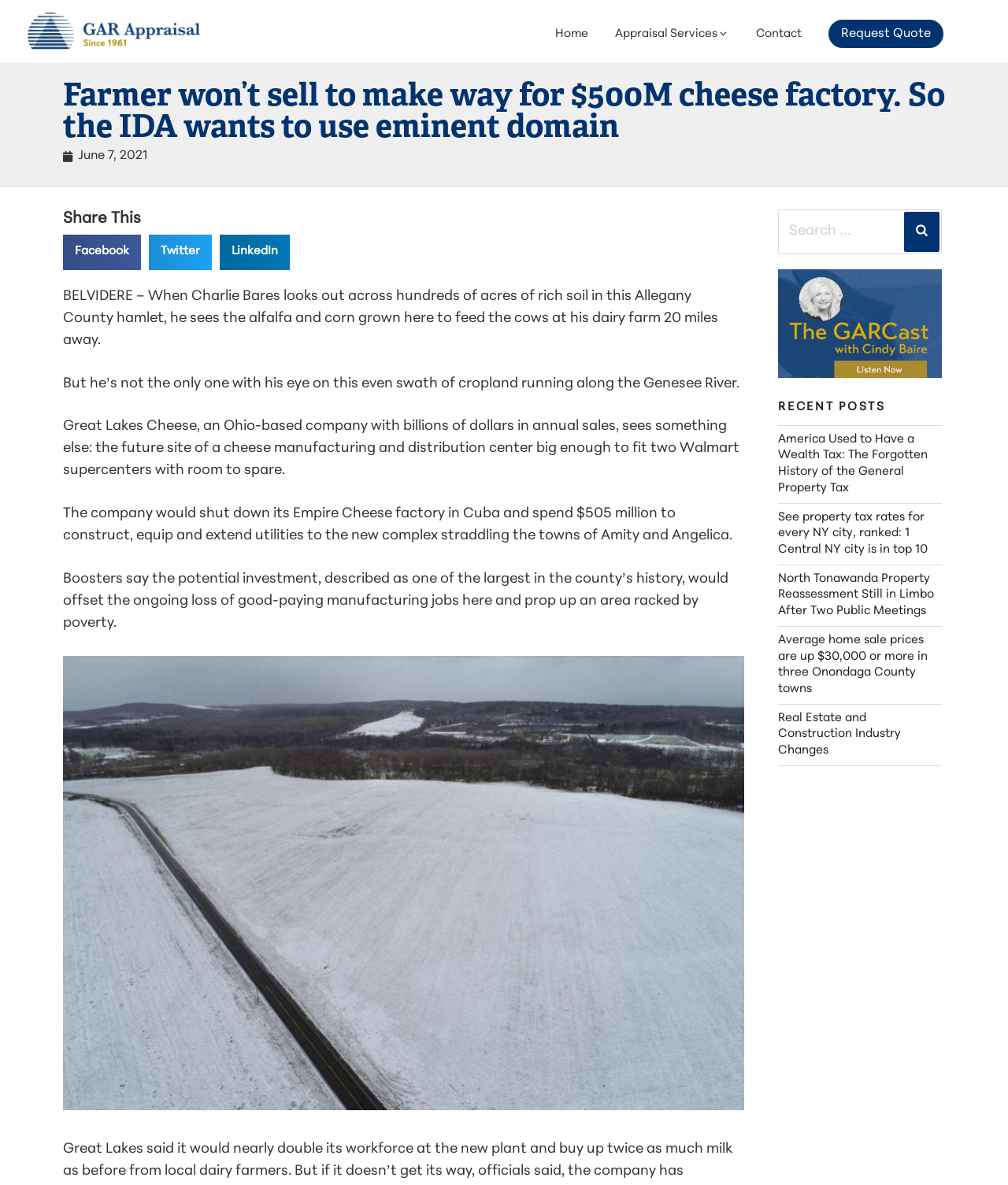Please pinpoint the bounding box coordinates for the region I should click to adhere to this instruction: "Read the recent post 'America Used to Have a Wealth Tax: The Forgotten History of the General Property Tax'".

[0.772, 0.366, 0.92, 0.417]